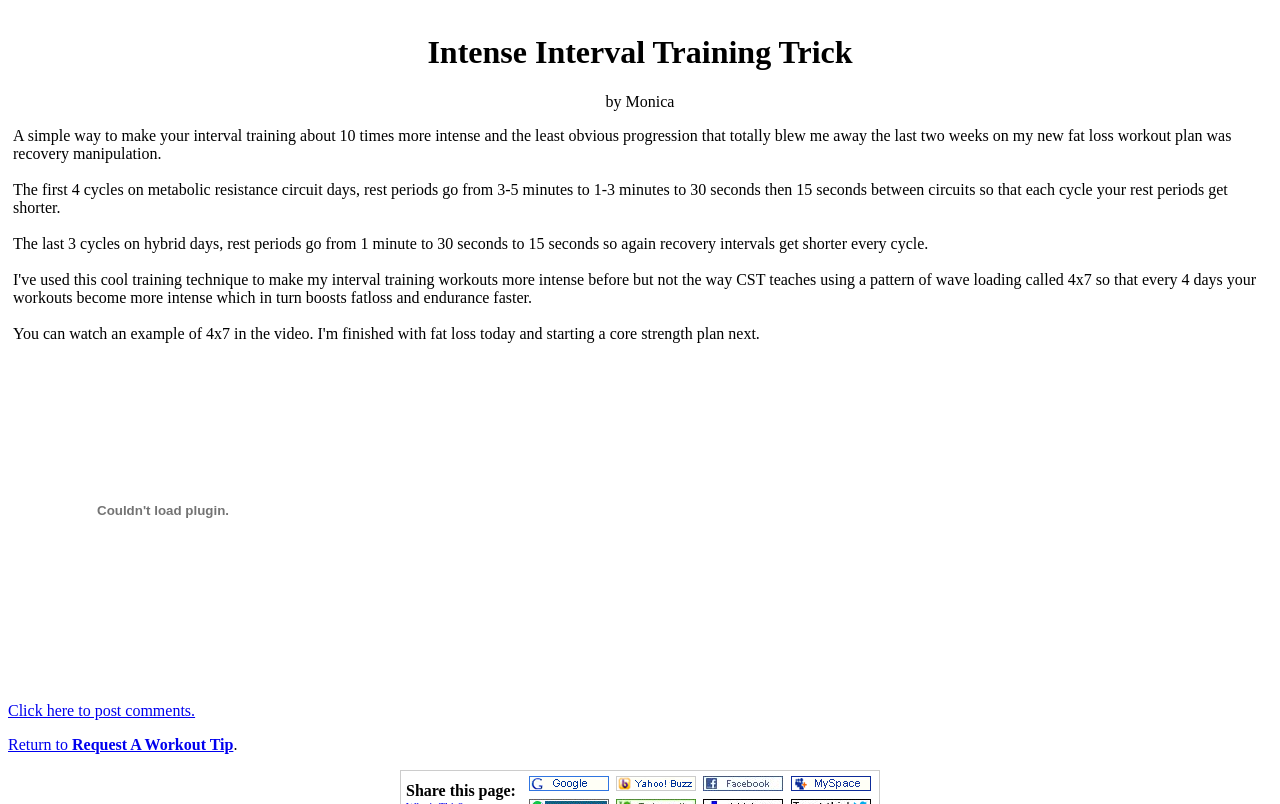Provide the bounding box coordinates of the HTML element this sentence describes: "alt="Facebook"".

[0.549, 0.966, 0.612, 0.987]